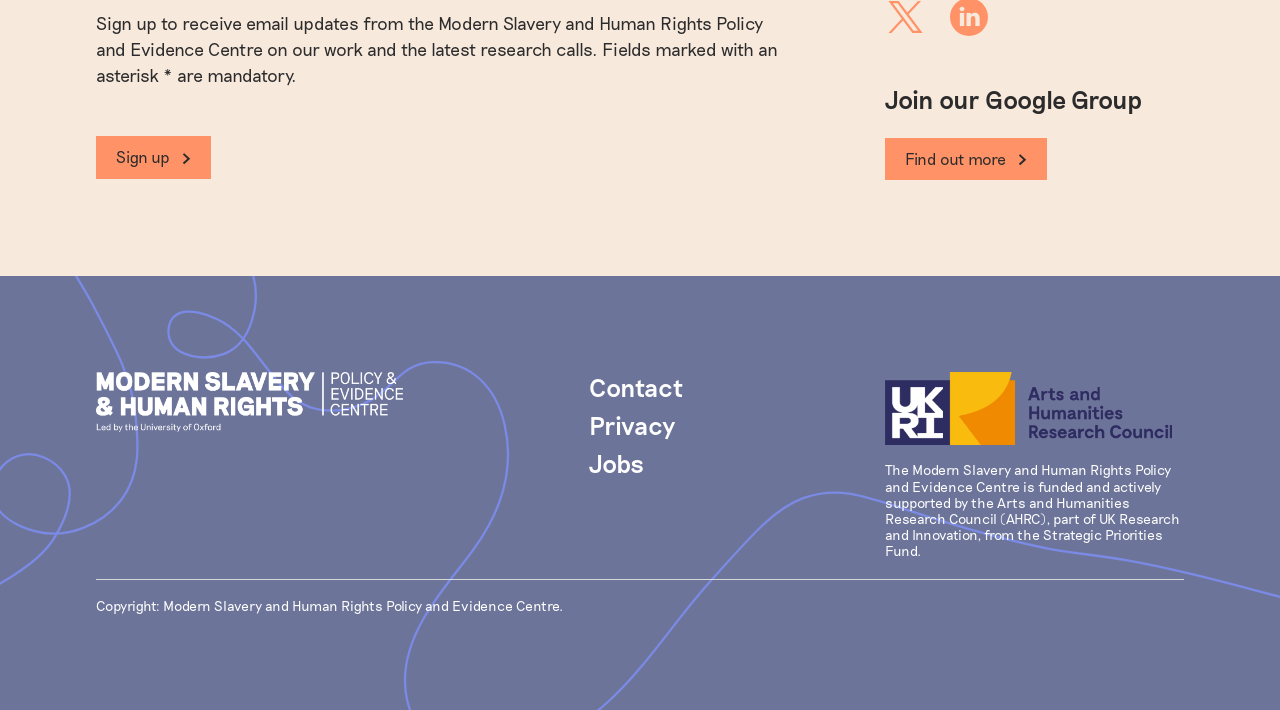Please identify the bounding box coordinates of the clickable element to fulfill the following instruction: "Sign up to receive email updates". The coordinates should be four float numbers between 0 and 1, i.e., [left, top, right, bottom].

[0.075, 0.192, 0.165, 0.252]